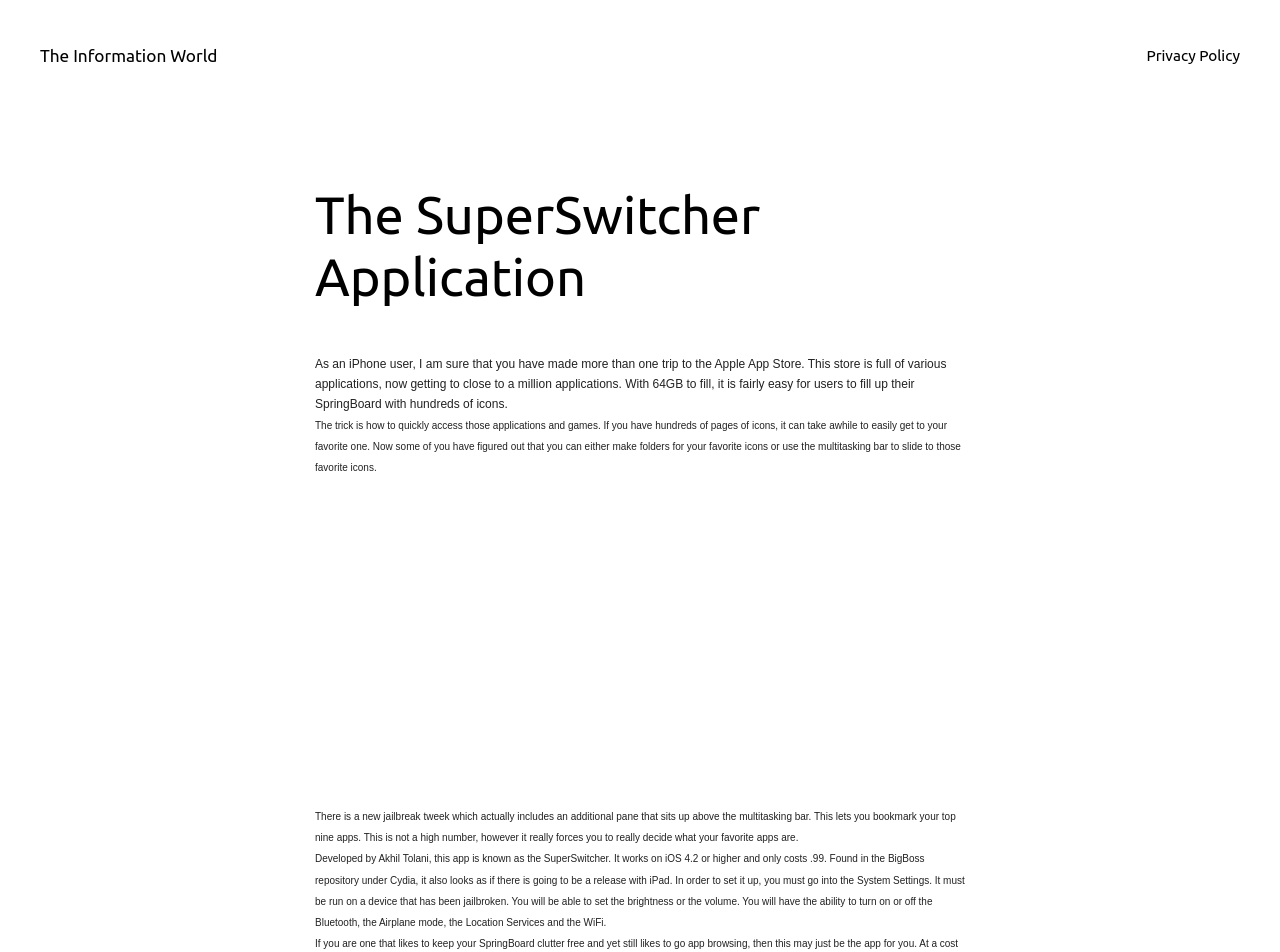Using the description: "The Information World", identify the bounding box of the corresponding UI element in the screenshot.

[0.031, 0.048, 0.17, 0.068]